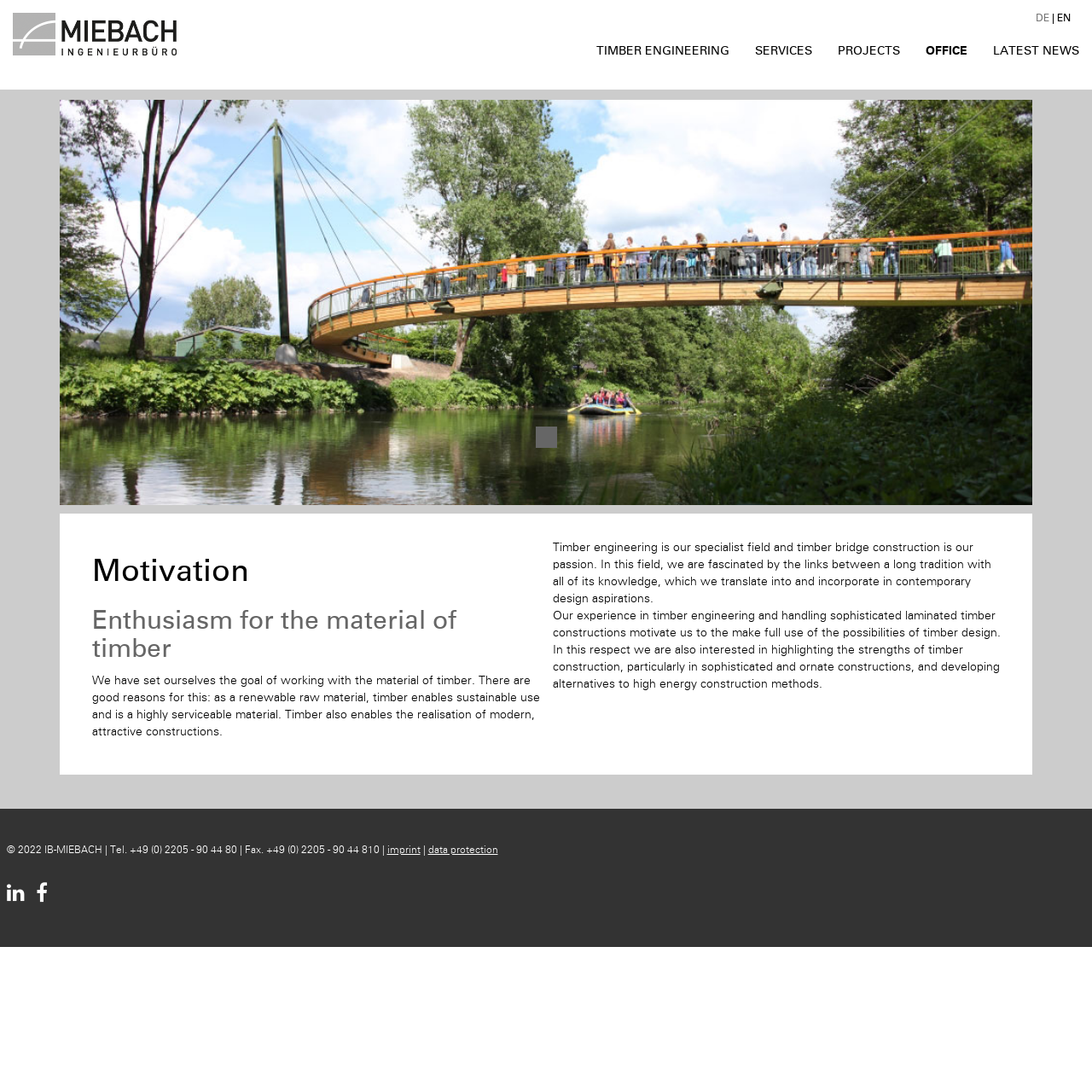Summarize the webpage in an elaborate manner.

The webpage is about Motivation, with a focus on timber engineering and construction. At the top right corner, there are language options, including "DE" and "EN". Below this, there is a navigation menu with five links: "TIMBER ENGINEERING", "SERVICES", "PROJECTS", "OFFICE", and "LATEST NEWS". 

A large image takes up most of the top section of the page, spanning from the left edge to the right edge. Below the image, there is a heading "Motivation" followed by a subheading "Enthusiasm for the material of timber". 

The main content of the page is divided into three paragraphs. The first paragraph explains the reasons for working with timber, highlighting its sustainability and serviceability. The second paragraph discusses the company's passion for timber bridge construction and its expertise in timber engineering. The third paragraph elaborates on the company's motivation to fully utilize the possibilities of timber design and develop alternatives to high-energy construction methods.

At the bottom of the page, there is a footer section with copyright information, contact details, and links to "imprint" and "data protection" pages. There are also two social media links on the bottom left corner.